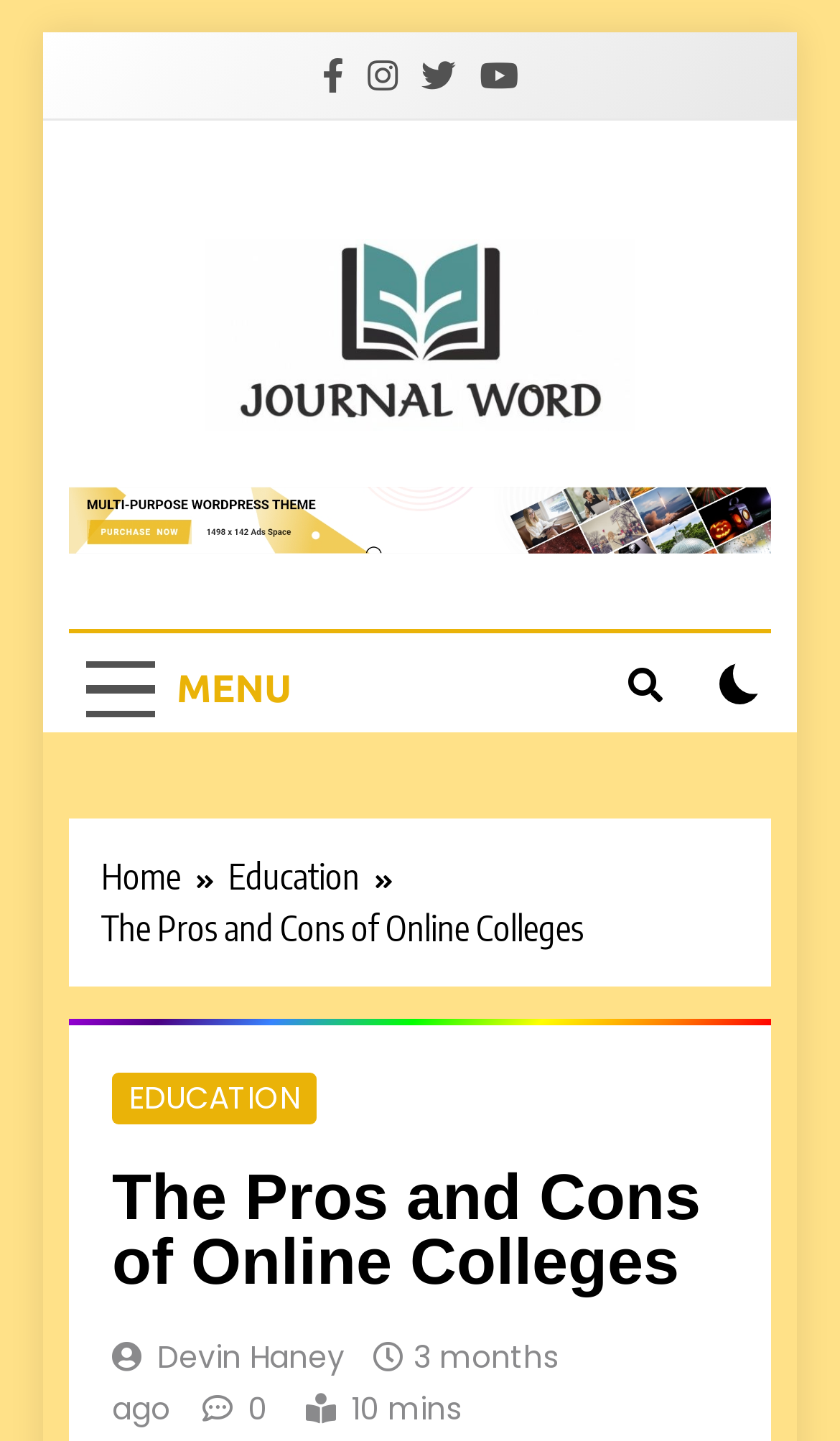Identify and generate the primary title of the webpage.

The Pros and Cons of Online Colleges